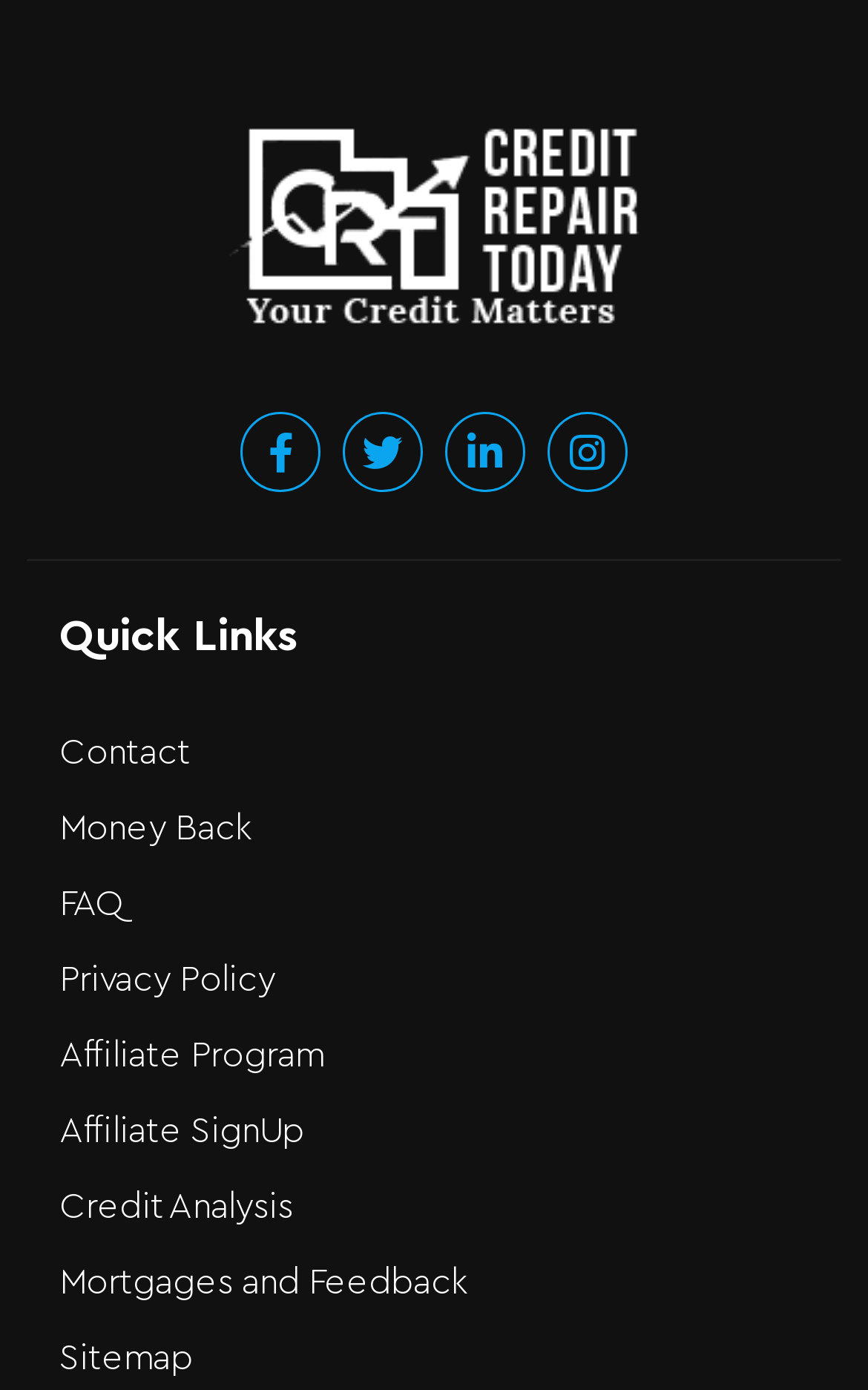Provide your answer in one word or a succinct phrase for the question: 
Is there a link to 'Terms and Conditions' in the Quick Links section?

No